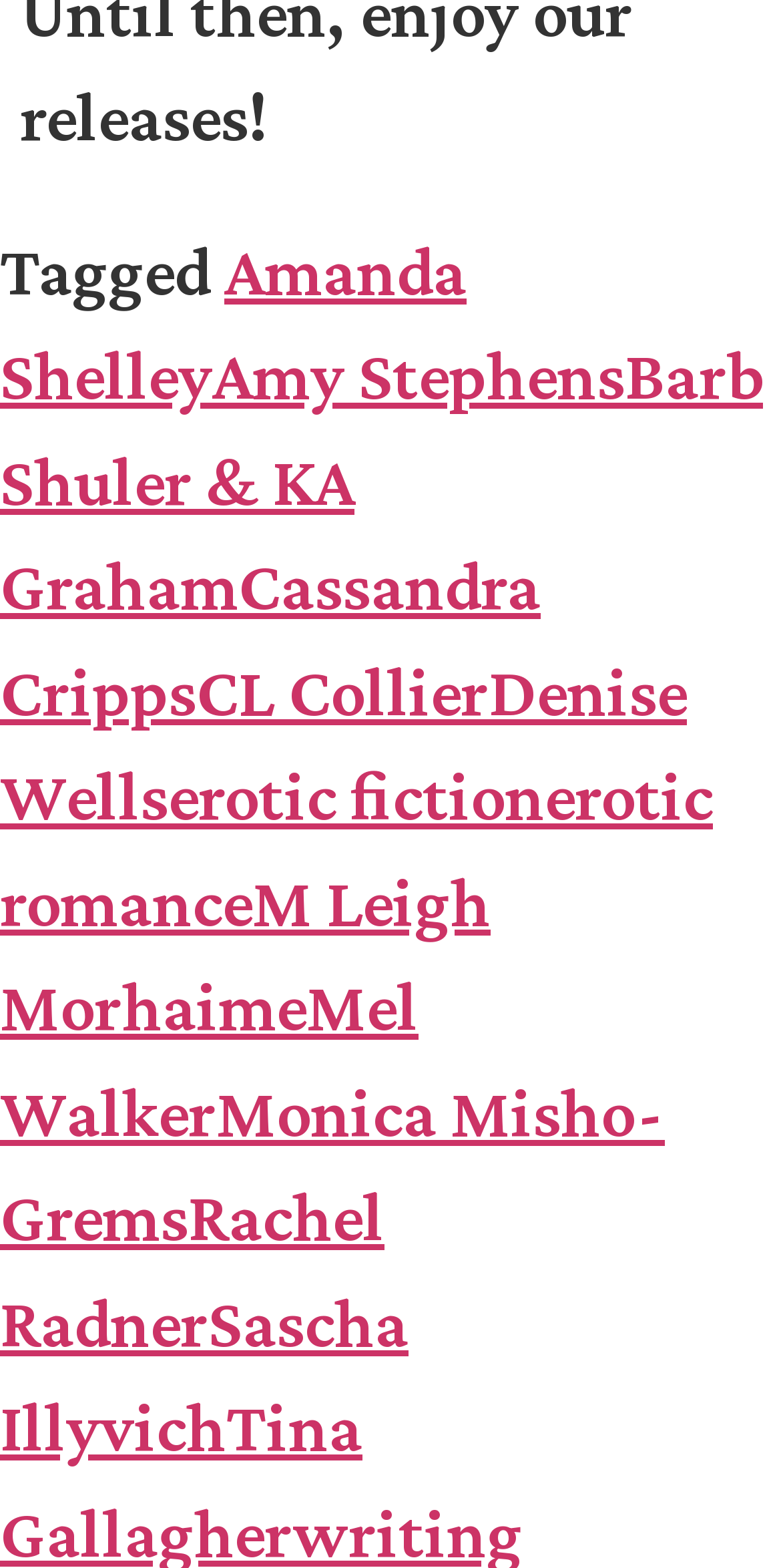Determine the bounding box coordinates of the area to click in order to meet this instruction: "view Monica Misho-Grems' profile".

[0.0, 0.685, 0.851, 0.802]